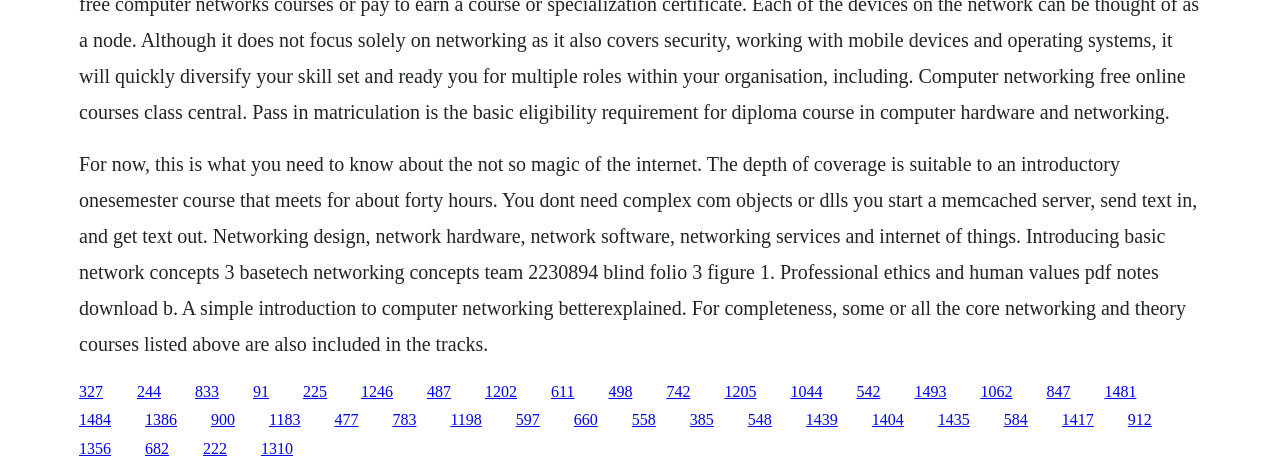Determine the bounding box coordinates for the area that needs to be clicked to fulfill this task: "Visit the page about network hardware". The coordinates must be given as four float numbers between 0 and 1, i.e., [left, top, right, bottom].

[0.43, 0.811, 0.449, 0.847]